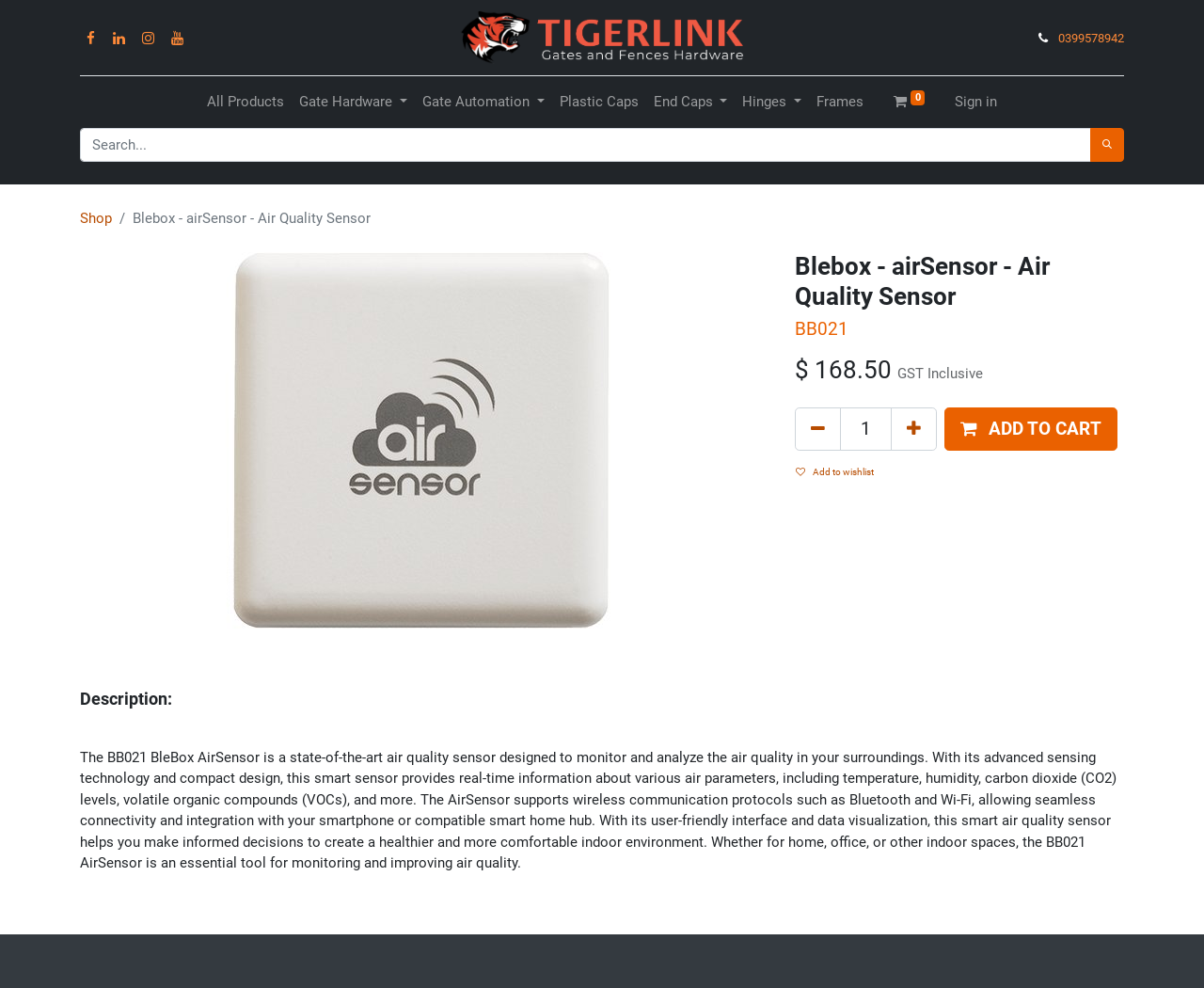Indicate the bounding box coordinates of the element that needs to be clicked to satisfy the following instruction: "Share on Facebook". The coordinates should be four float numbers between 0 and 1, i.e., [left, top, right, bottom].

None